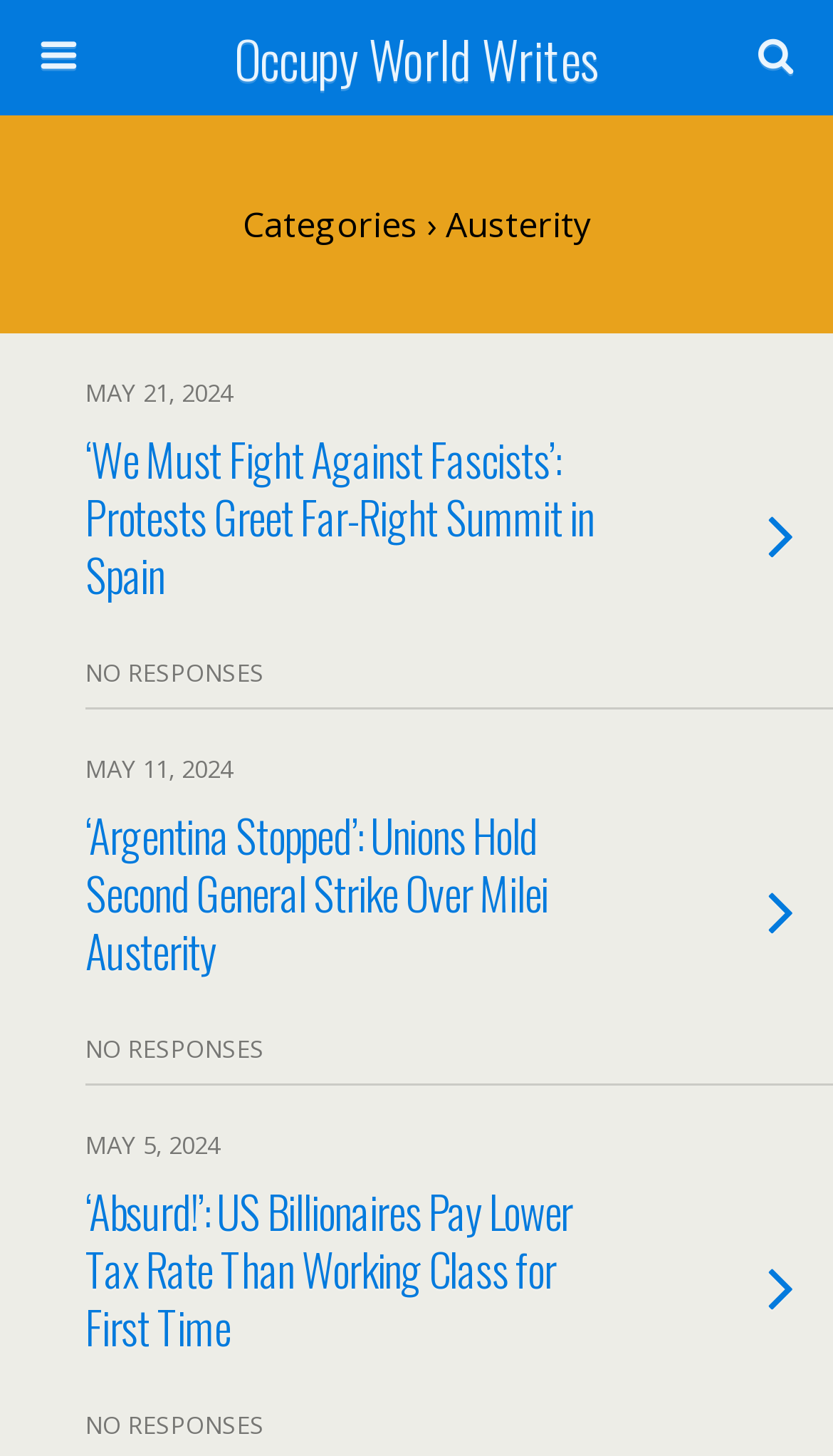Provide a short answer using a single word or phrase for the following question: 
Is there a search button on the webpage?

Yes